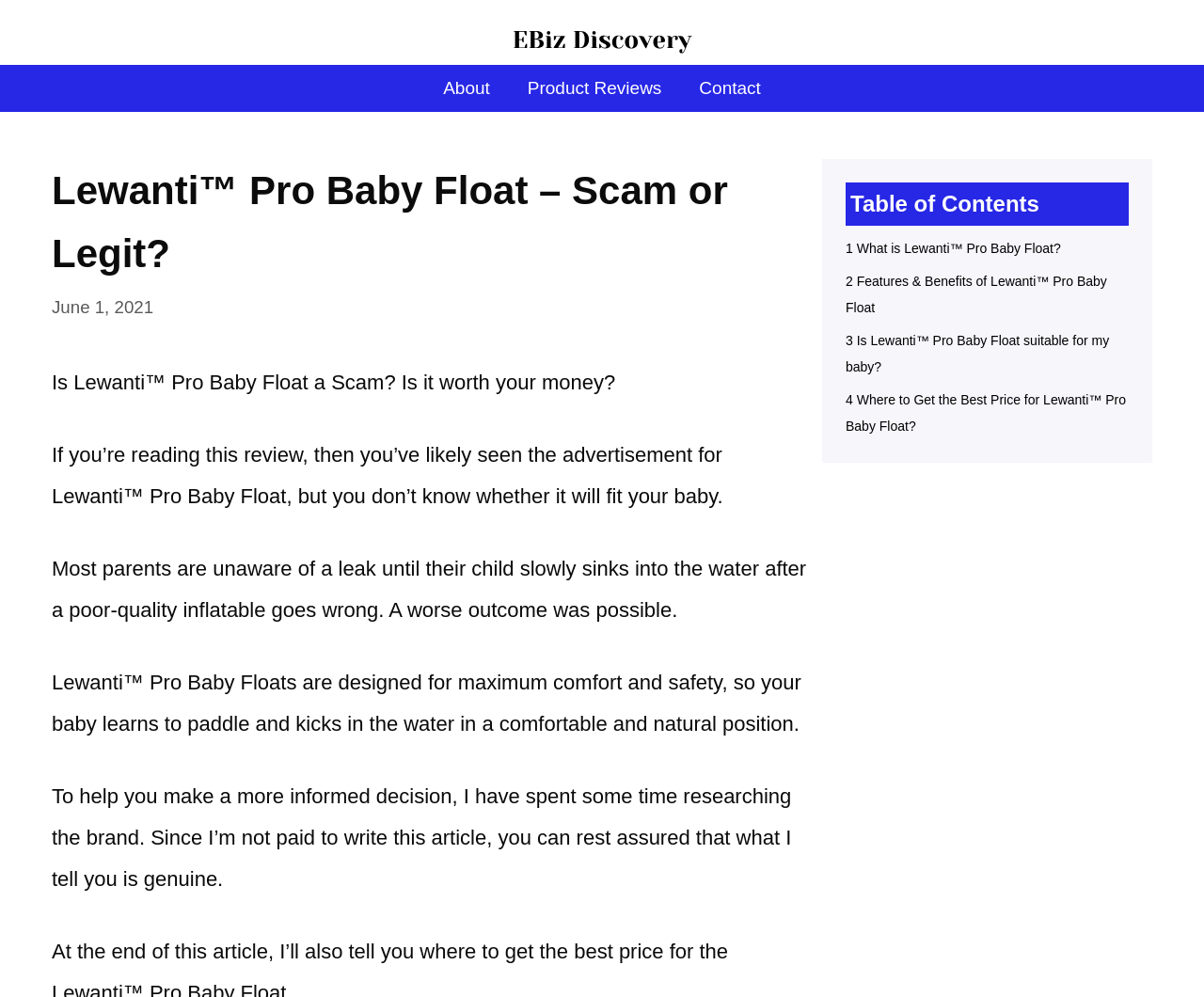Summarize the webpage with a detailed and informative caption.

This webpage is a review of the Lewanti Pro Baby Float, focusing on whether it's a scam or legitimate. At the top, there is a banner with the site's name and a link to "Ebiz Discovery" with an accompanying image. Below the banner, there is a primary navigation menu with links to "About", "Product Reviews", and "Contact".

The main content of the page is divided into two sections. On the left, there is a header section with the title "Lewanti Pro Baby Float – Scam or Legit?" and a timestamp indicating the review was published on June 1, 2021. Below the title, there are four paragraphs of text that introduce the product and the purpose of the review.

On the right, there is a complementary section with a "Table of Contents" heading, followed by four links to different sections of the review, including "What is Lewanti Pro Baby Float?", "Features & Benefits of Lewanti Pro Baby Float", "Is Lewanti Pro Baby Float suitable for my baby?", and "Where to Get the Best Price for Lewanti Pro Baby Float?".

Overall, the webpage is structured to provide an in-depth review of the Lewanti Pro Baby Float, with a clear table of contents and introductory text that sets the stage for the rest of the review.